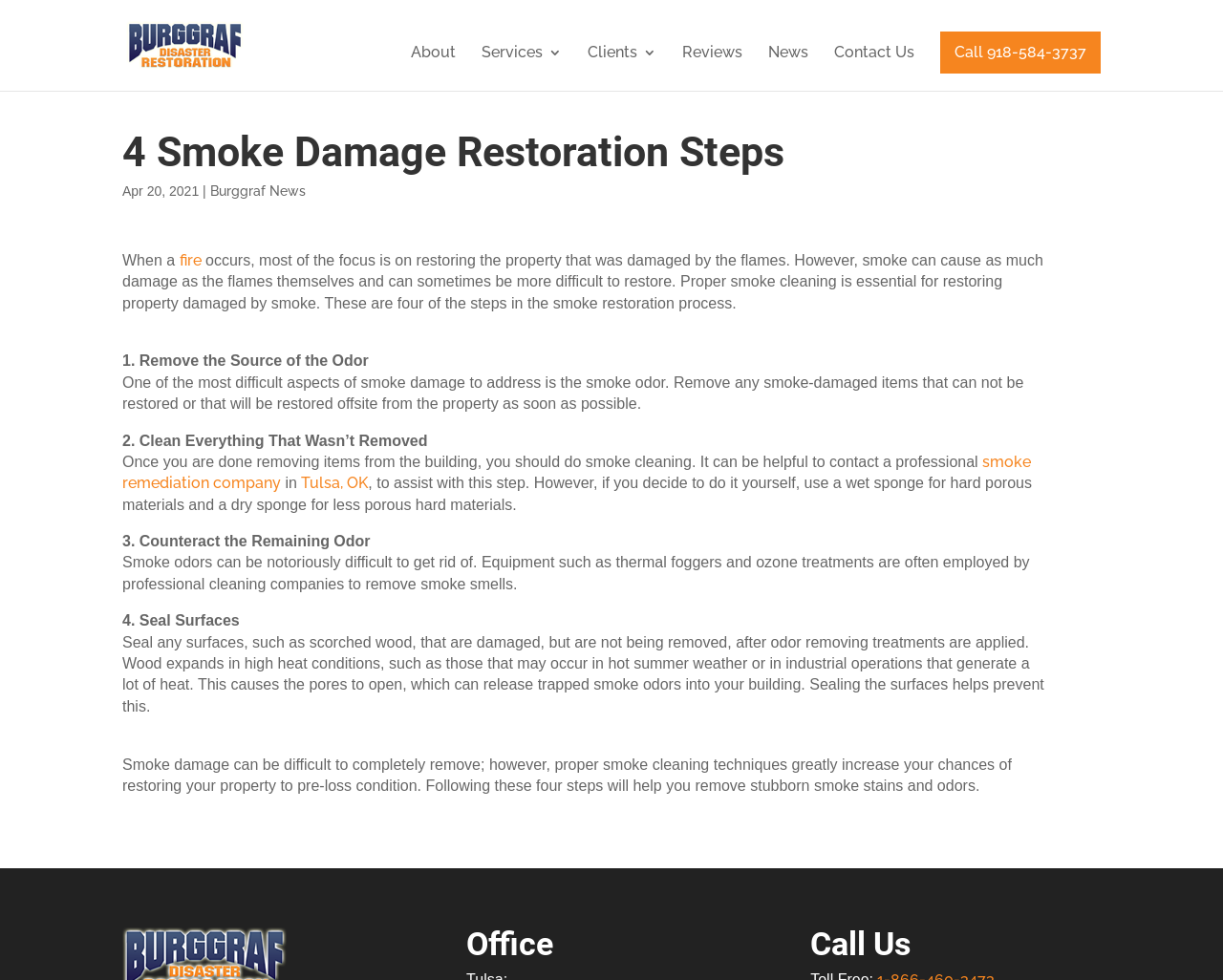Please determine the bounding box coordinates for the element that should be clicked to follow these instructions: "Learn more about smoke remediation company".

[0.1, 0.462, 0.843, 0.502]